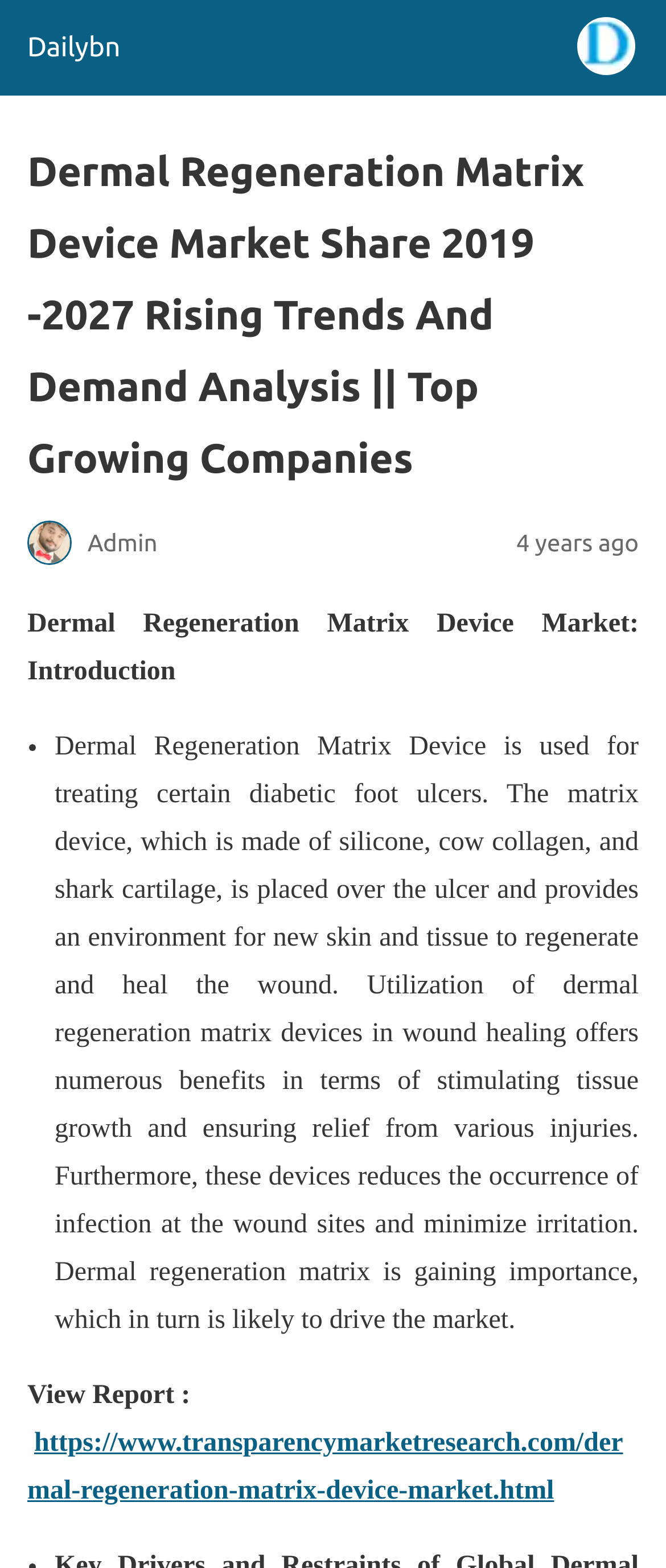Construct a thorough caption encompassing all aspects of the webpage.

The webpage is about the Dermal Regeneration Matrix Device Market Share from 2019 to 2027, with a focus on rising trends and demand analysis. At the top left corner, there is a site icon link with the text "Dailybn" and an image of the site icon. Next to it, there is a header section that spans almost the entire width of the page, containing a heading with the title of the webpage.

Below the header, there is an image of an admin icon, followed by a timestamp that indicates the content was posted 4 years ago. The main content of the webpage starts with a static text "Dermal Regeneration Matrix Device Market: Introduction", which is followed by a list marker and a paragraph of text that describes the use and benefits of dermal regeneration matrix devices in wound healing.

The paragraph is quite long and takes up most of the page, explaining how the devices stimulate tissue growth, provide relief from injuries, and reduce the occurrence of infection. At the bottom of the page, there is a static text "View Report :" followed by a link to a report on the dermal regeneration matrix device market. The link is positioned at the bottom left corner of the page.